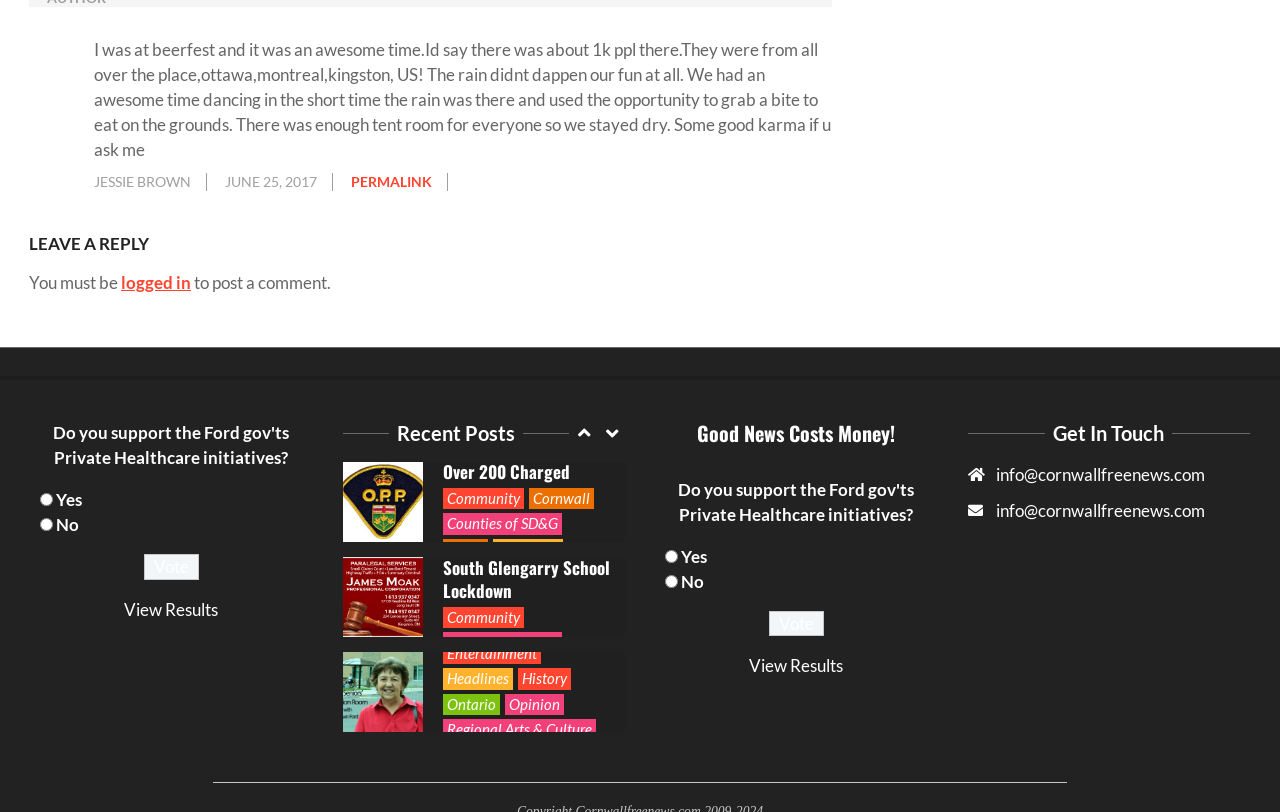Identify the bounding box coordinates of the region that should be clicked to execute the following instruction: "Get In Touch".

[0.756, 0.517, 0.977, 0.55]